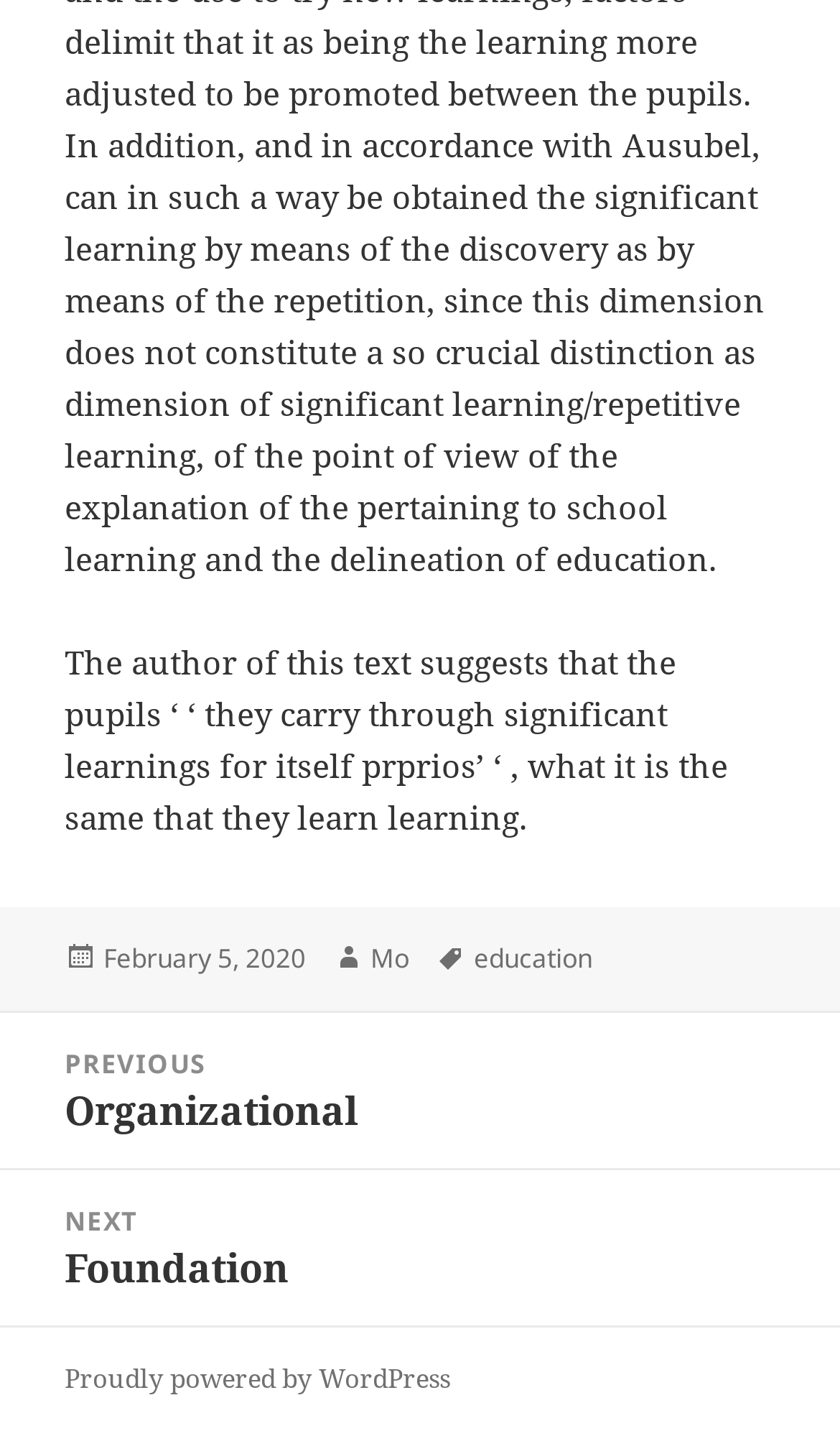Based on the element description education, identify the bounding box of the UI element in the given webpage screenshot. The coordinates should be in the format (top-left x, top-left y, bottom-right x, bottom-right y) and must be between 0 and 1.

[0.564, 0.656, 0.705, 0.684]